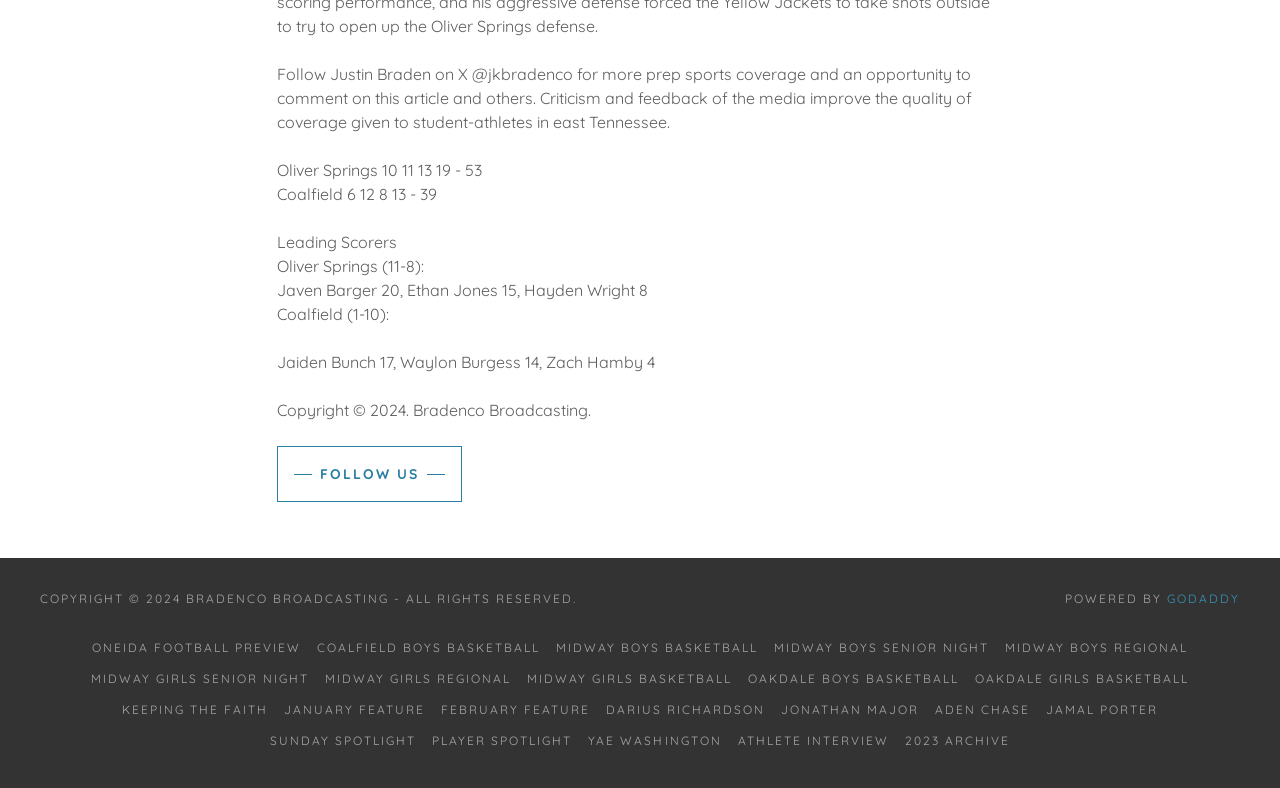Identify the bounding box for the described UI element: "GoDaddy".

[0.912, 0.75, 0.969, 0.77]